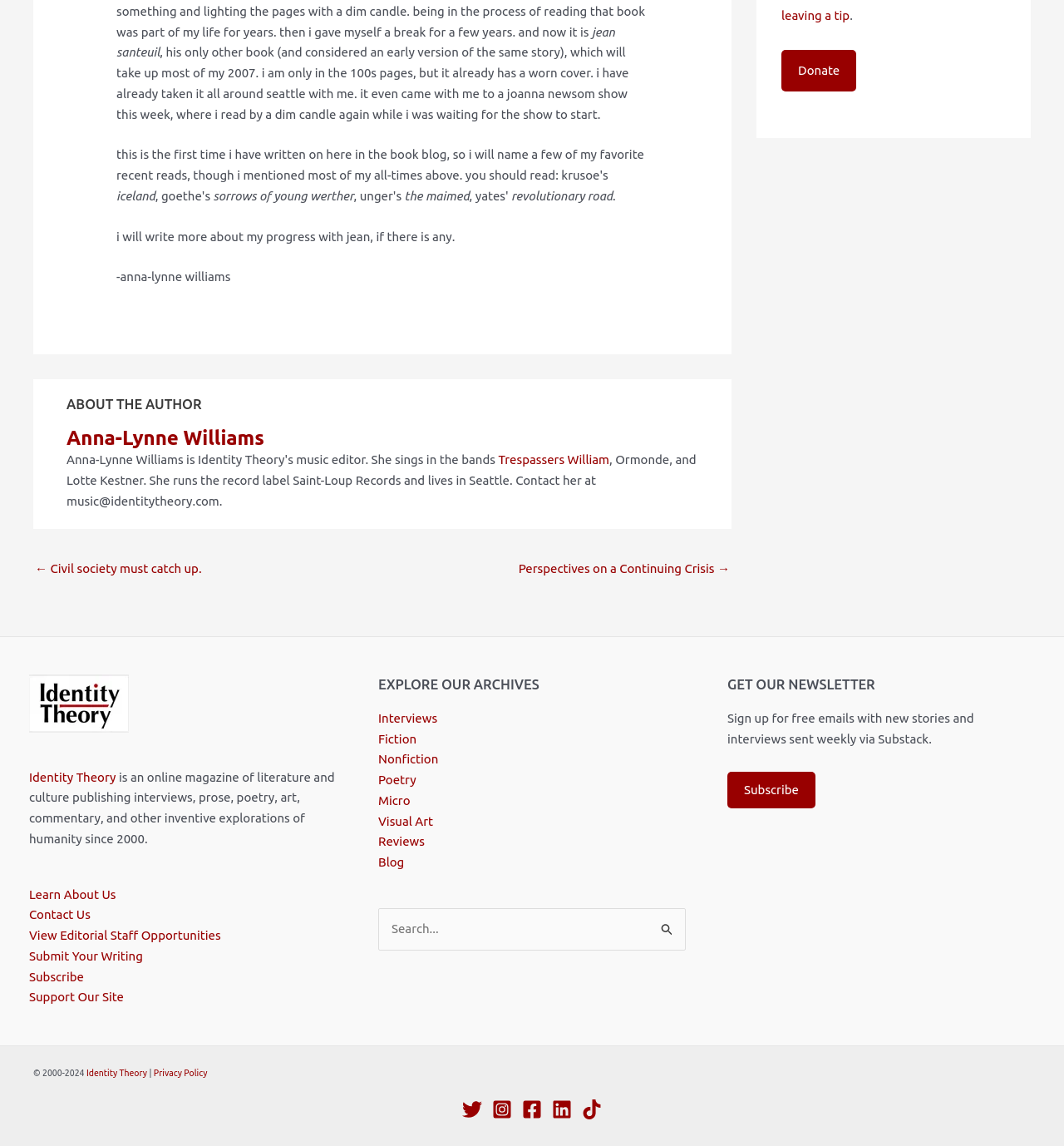What is the author's name?
Please answer the question with a detailed response using the information from the screenshot.

The author's name is mentioned in the text 'i will write more about my progress with jean, if there is any. -anna-lynne williams' which is located at the top of the webpage.